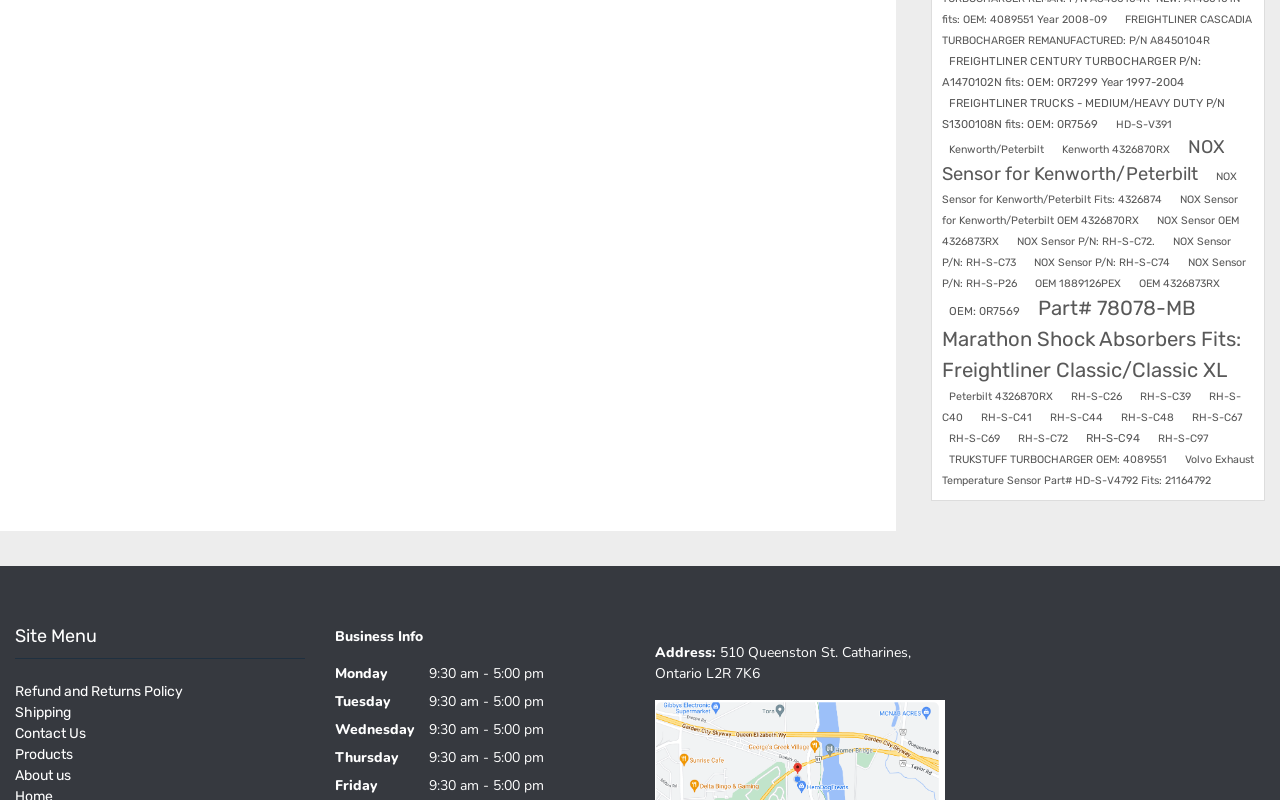Determine the bounding box coordinates for the area you should click to complete the following instruction: "Contact Us".

[0.012, 0.906, 0.067, 0.927]